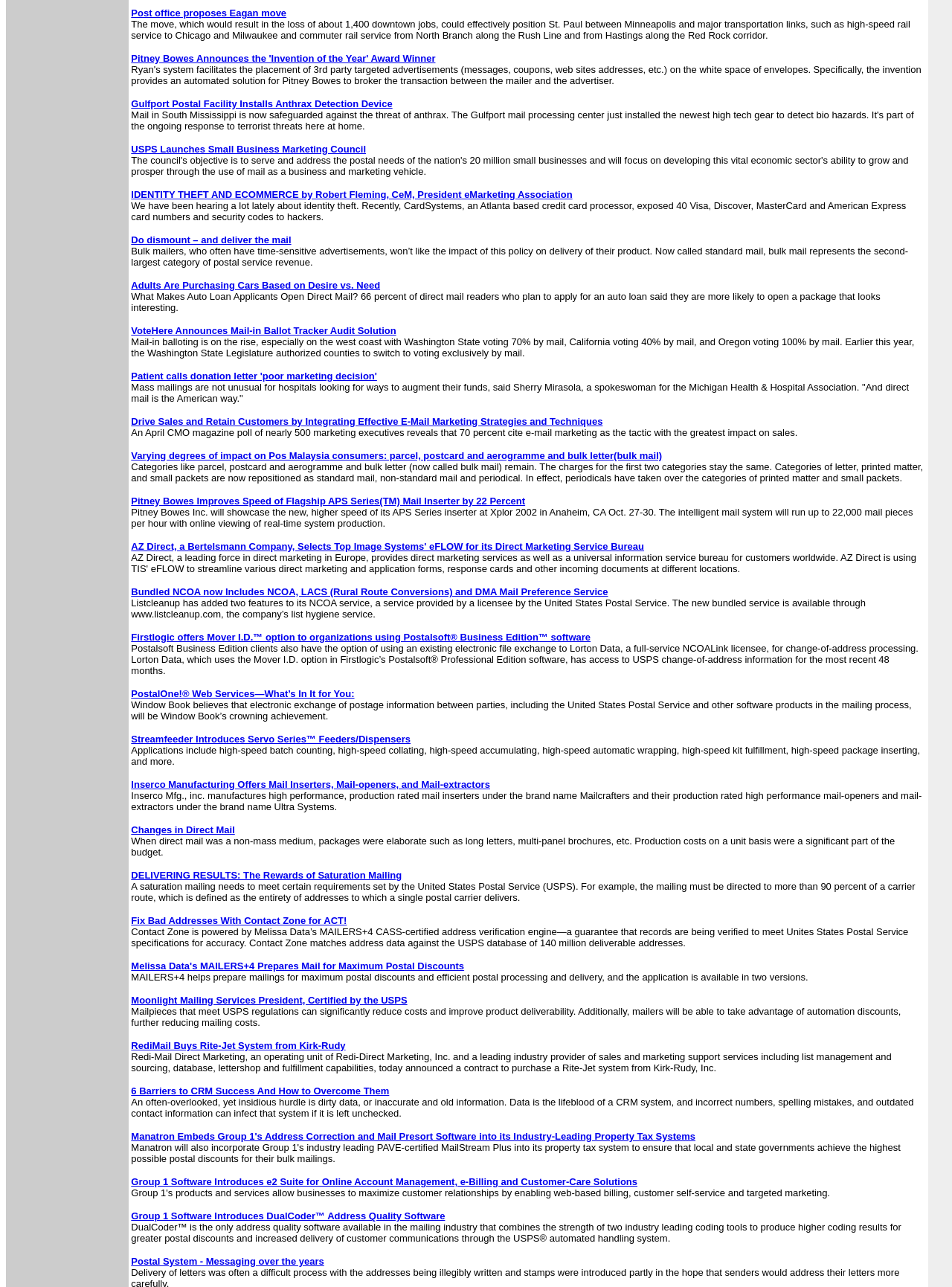Provide the bounding box coordinates for the UI element described in this sentence: "Changes in Direct Mail". The coordinates should be four float values between 0 and 1, i.e., [left, top, right, bottom].

[0.138, 0.639, 0.247, 0.649]